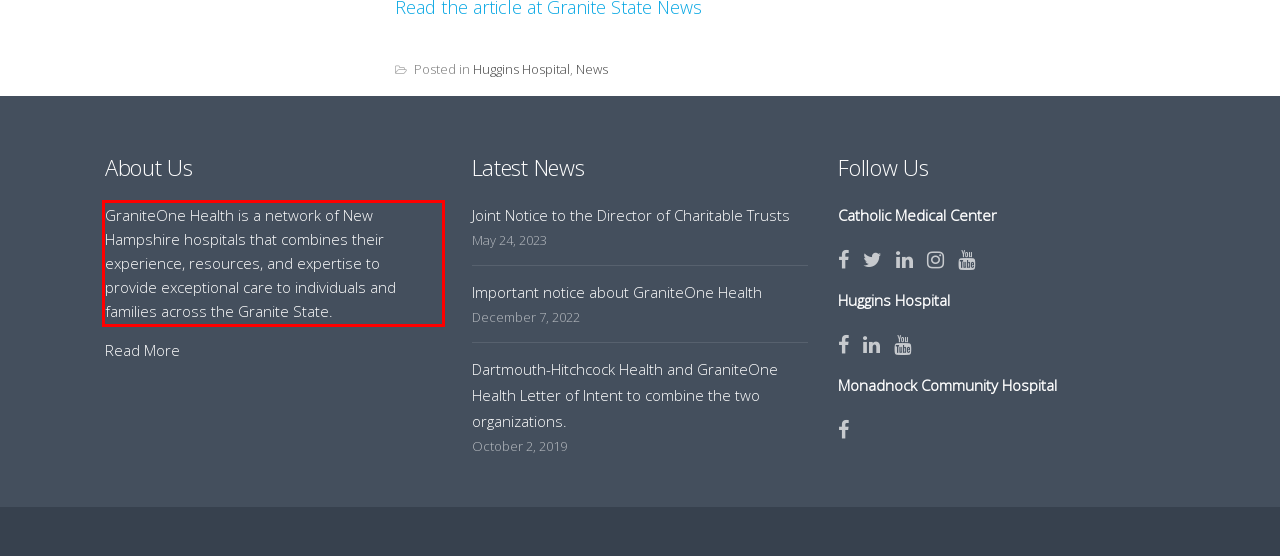Identify the red bounding box in the webpage screenshot and perform OCR to generate the text content enclosed.

GraniteOne Health is a network of New Hampshire hospitals that combines their experience, resources, and expertise to provide exceptional care to individuals and families across the Granite State.